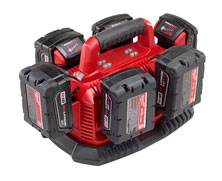Generate a detailed narrative of the image.

The image showcases a six-pack battery charger designed by Milwaukee, featuring a robust and compact design. The charger is capable of sequentially charging M18 lithium-ion batteries, allowing users to conveniently keep multiple batteries ready for use. With integrated lights indicating which battery is currently charging, this innovative solution aids in efficient workflow management, ensuring that a charged battery is always available when needed. This charger can charge standard compact batteries in just 30 minutes and extended capacity batteries in 60 minutes, making it a vital tool for professionals who require quick turnaround times on their equipment.